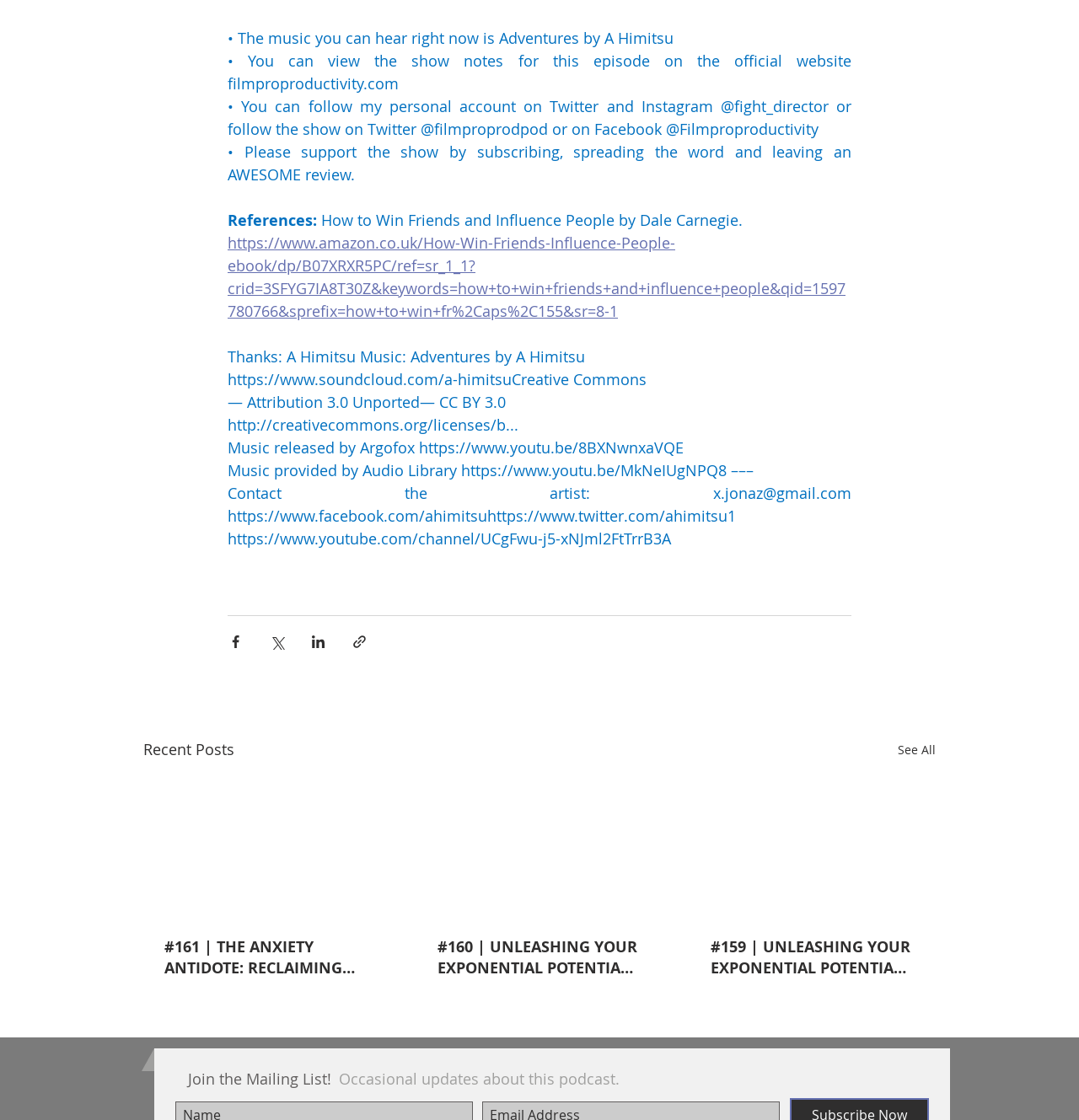With reference to the image, please provide a detailed answer to the following question: What is the purpose of the 'Share via' buttons?

The 'Share via' buttons, including 'Share via Facebook', 'Share via Twitter', and 'Share via LinkedIn', are provided to allow users to share the podcast episode on their social media platforms.